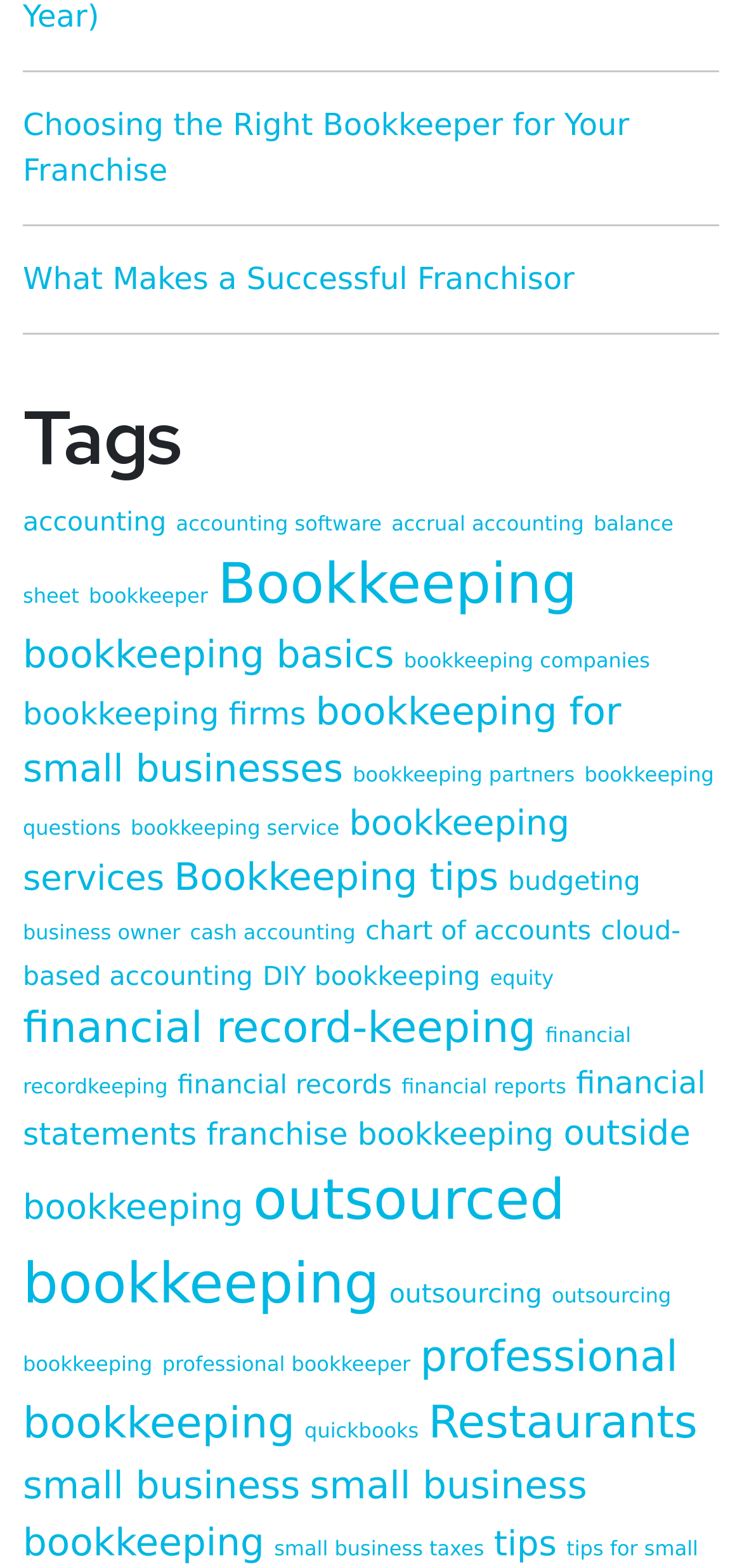What is the category of the link 'Restaurants'? Please answer the question using a single word or phrase based on the image.

Tag